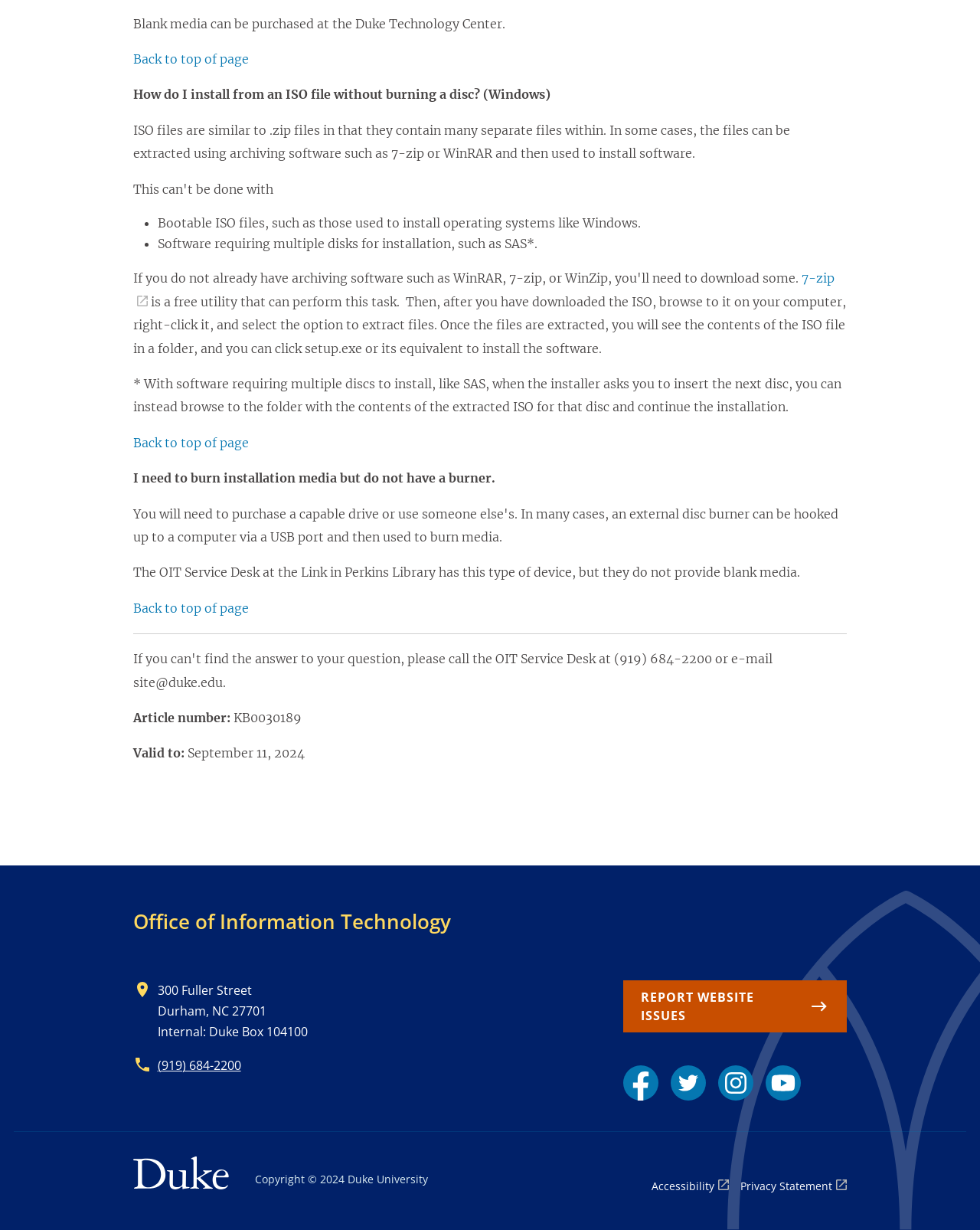Carefully observe the image and respond to the question with a detailed answer:
What is the address of the Office of Information Technology?

I found the address by reading the static text elements that contain the address, which are '300 Fuller Street', 'Durham, NC 27701', and 'Internal: Duke Box 104100'.